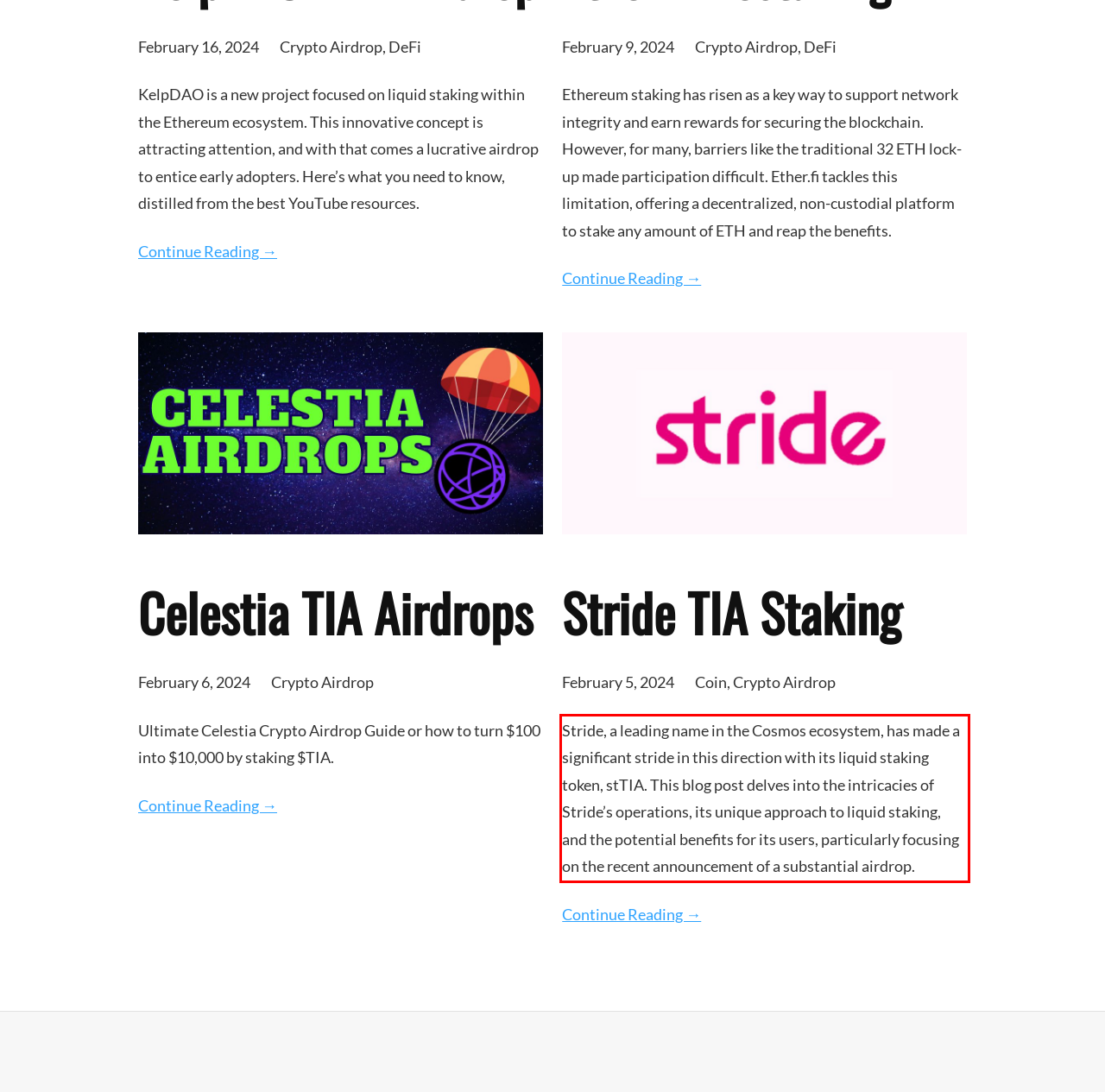Given a screenshot of a webpage, locate the red bounding box and extract the text it encloses.

Stride, a leading name in the Cosmos ecosystem, has made a significant stride in this direction with its liquid staking token, stTIA. This blog post delves into the intricacies of Stride’s operations, its unique approach to liquid staking, and the potential benefits for its users, particularly focusing on the recent announcement of a substantial airdrop.